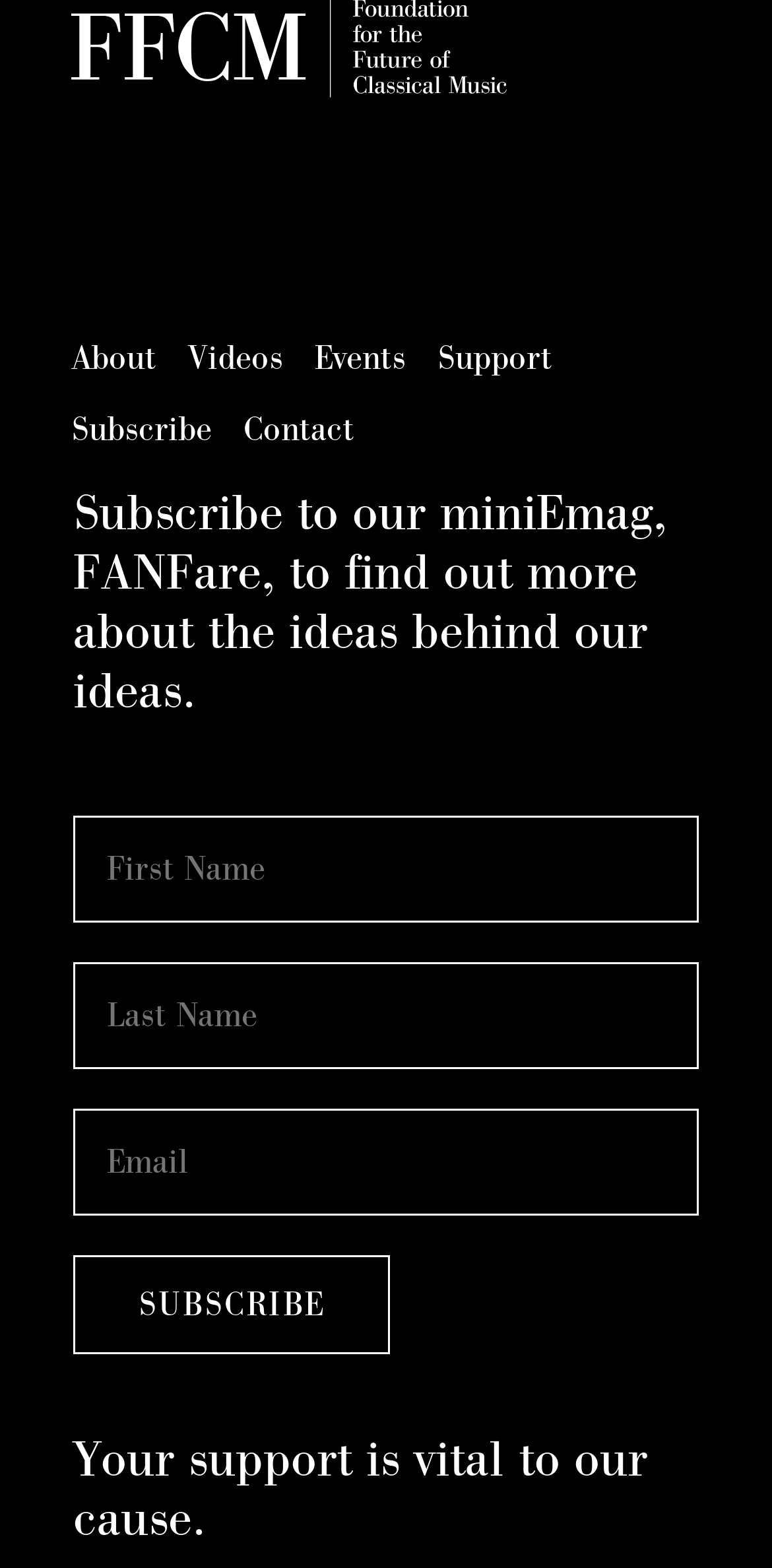Identify the coordinates of the bounding box for the element described below: "healthcare". Return the coordinates as four float numbers between 0 and 1: [left, top, right, bottom].

None